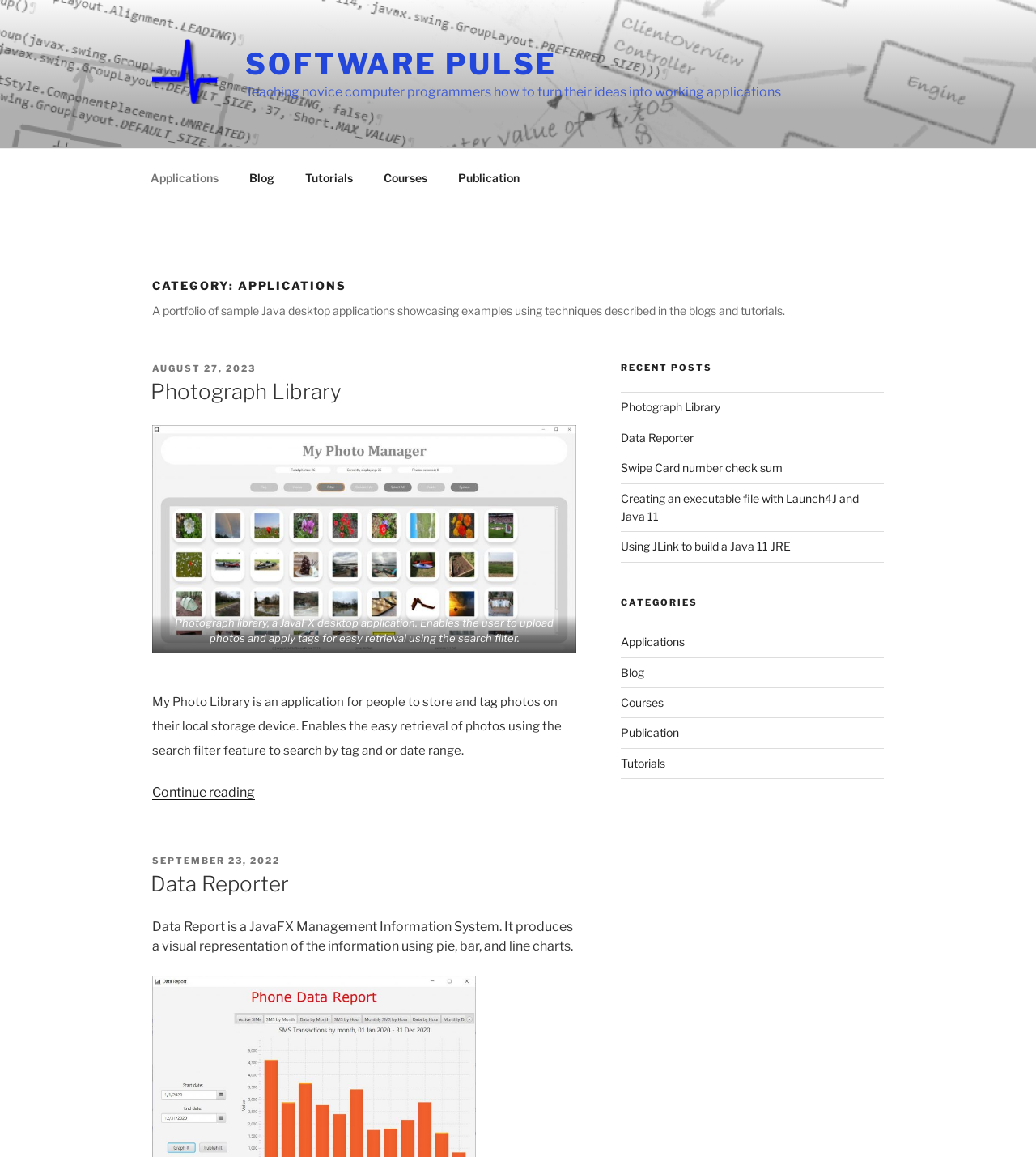Please determine the bounding box of the UI element that matches this description: Blog. The coordinates should be given as (top-left x, top-left y, bottom-right x, bottom-right y), with all values between 0 and 1.

[0.599, 0.575, 0.622, 0.587]